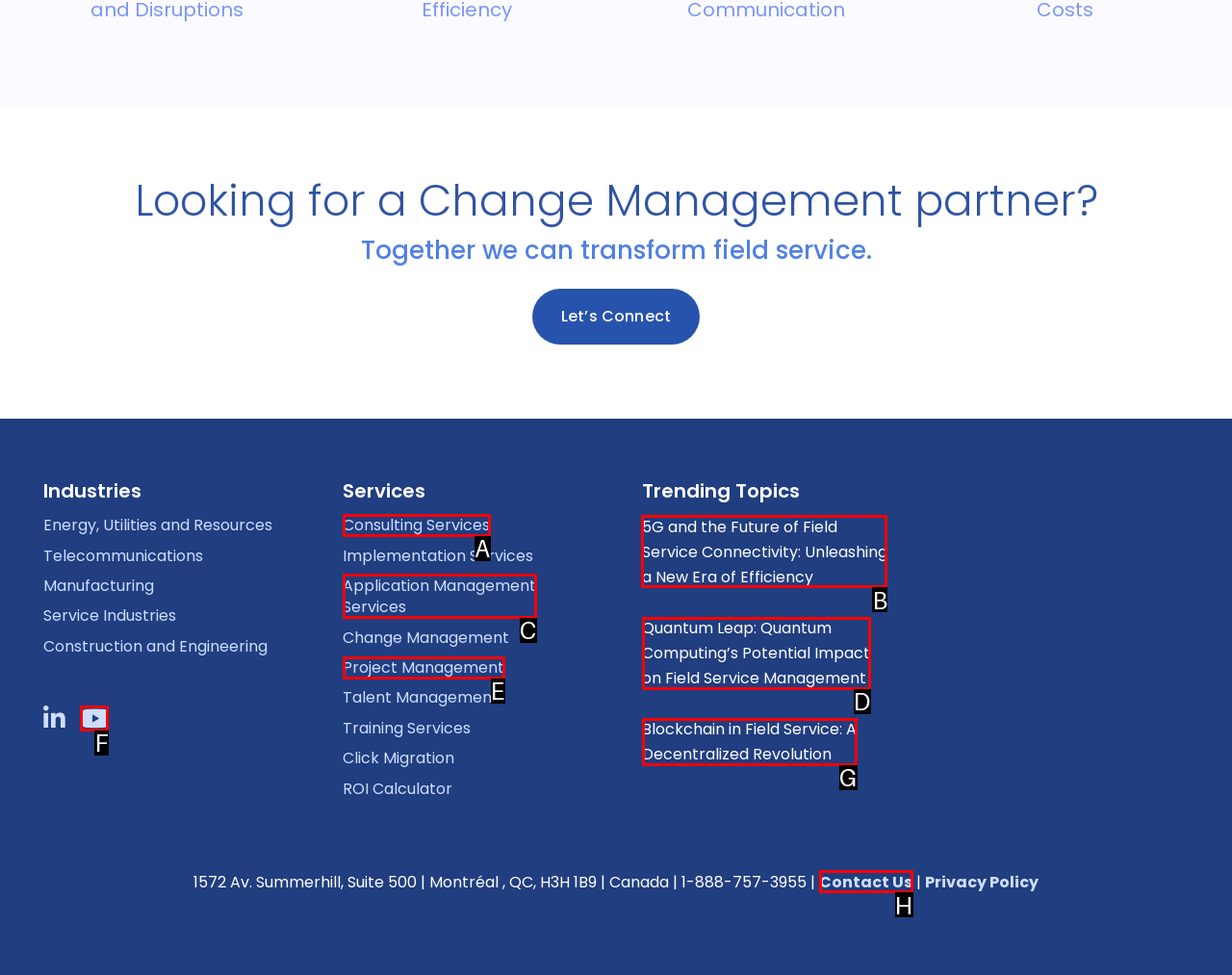Identify which HTML element should be clicked to fulfill this instruction: Read '5G and the Future of Field Service Connectivity: Unleashing a New Era of Efficiency' Reply with the correct option's letter.

B